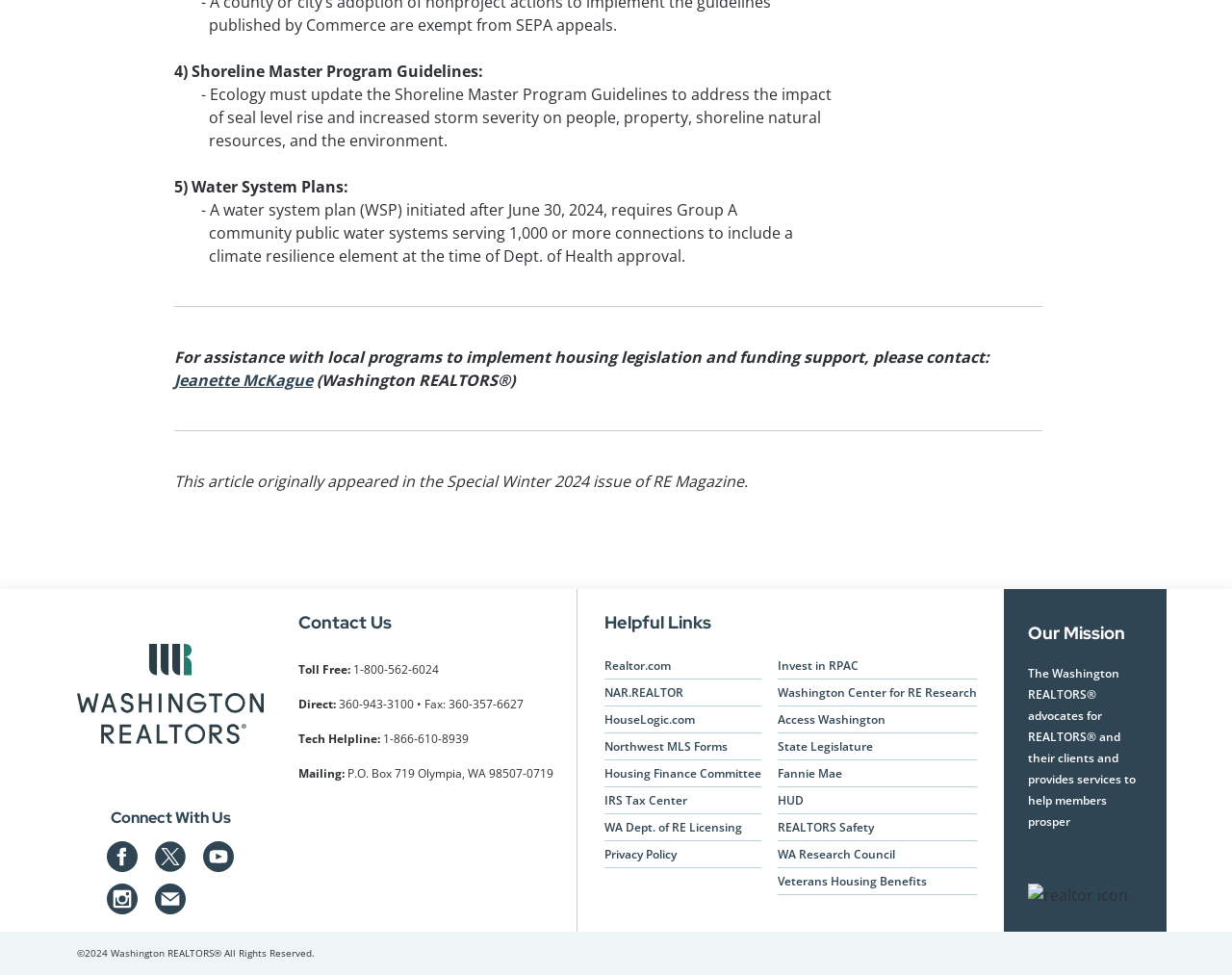Identify the bounding box coordinates for the UI element described as: "Next". The coordinates should be provided as four floats between 0 and 1: [left, top, right, bottom].

None